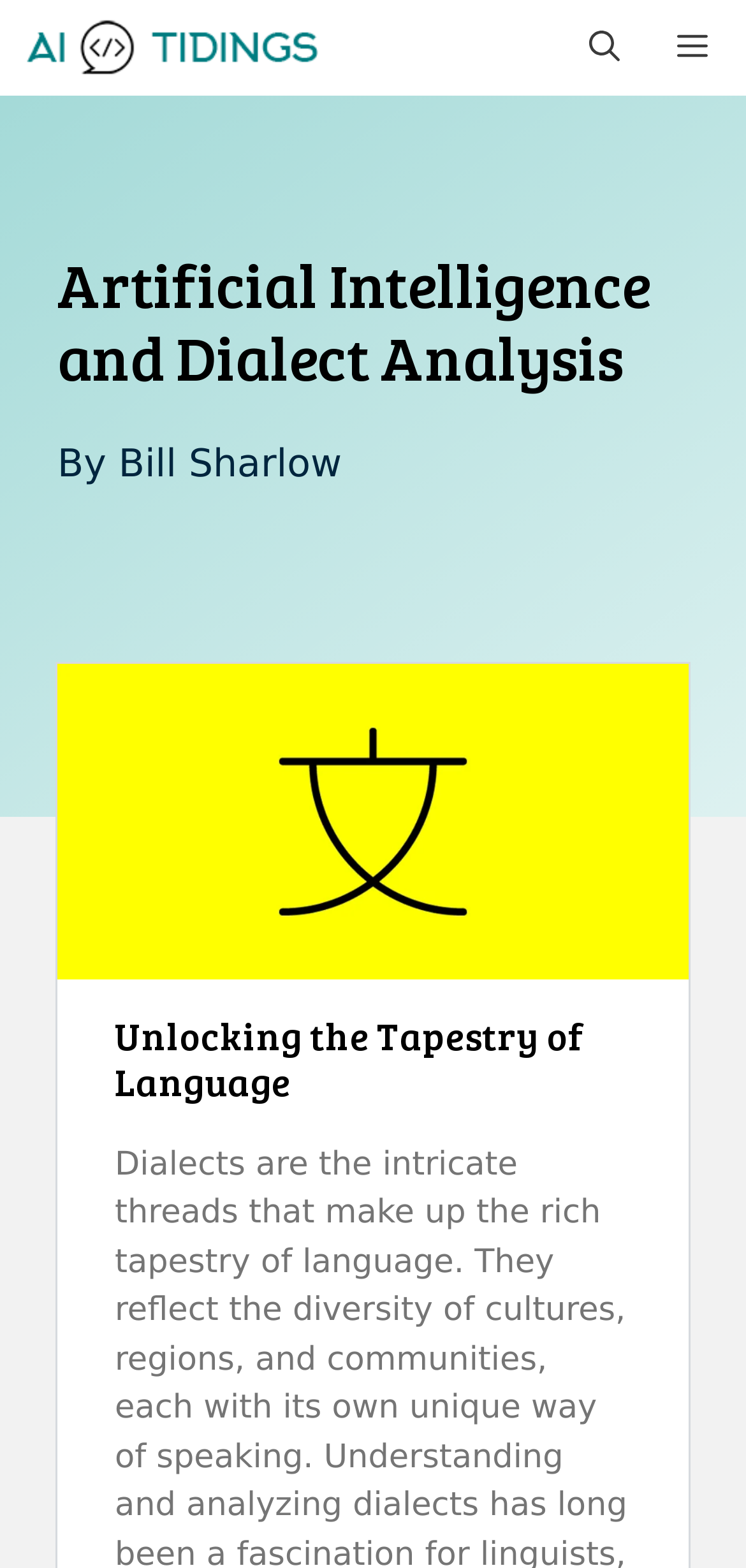How many buttons are in the top navigation bar? Observe the screenshot and provide a one-word or short phrase answer.

2